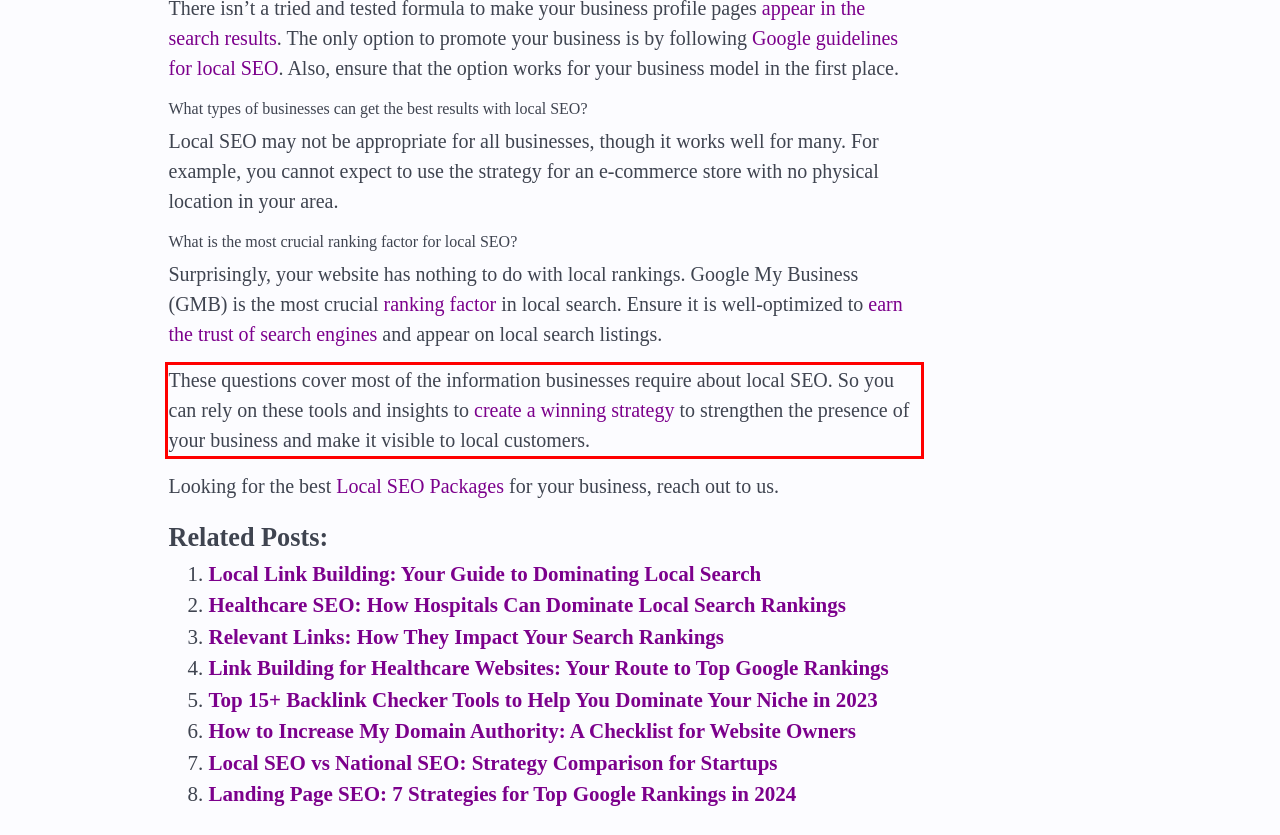From the screenshot of the webpage, locate the red bounding box and extract the text contained within that area.

These questions cover most of the information businesses require about local SEO. So you can rely on these tools and insights to create a winning strategy to strengthen the presence of your business and make it visible to local customers.